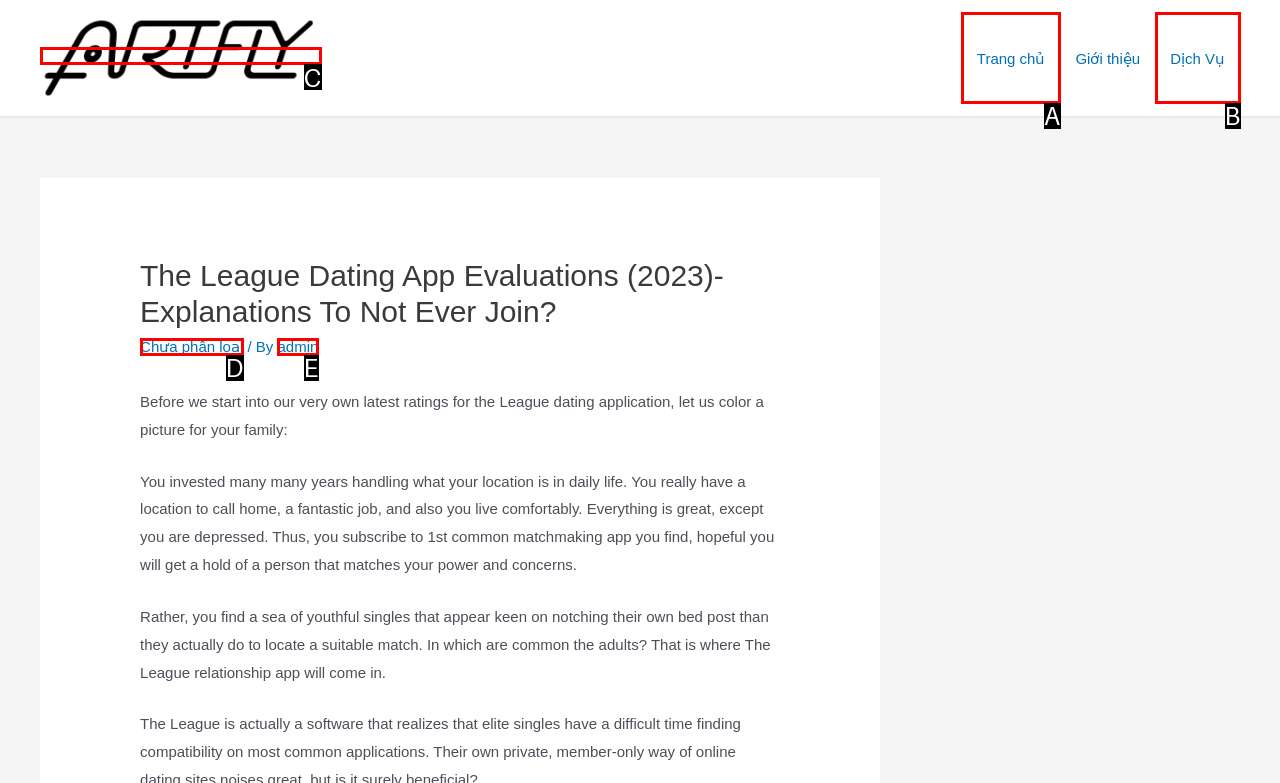Given the description: Chưa phân loại
Identify the letter of the matching UI element from the options.

D